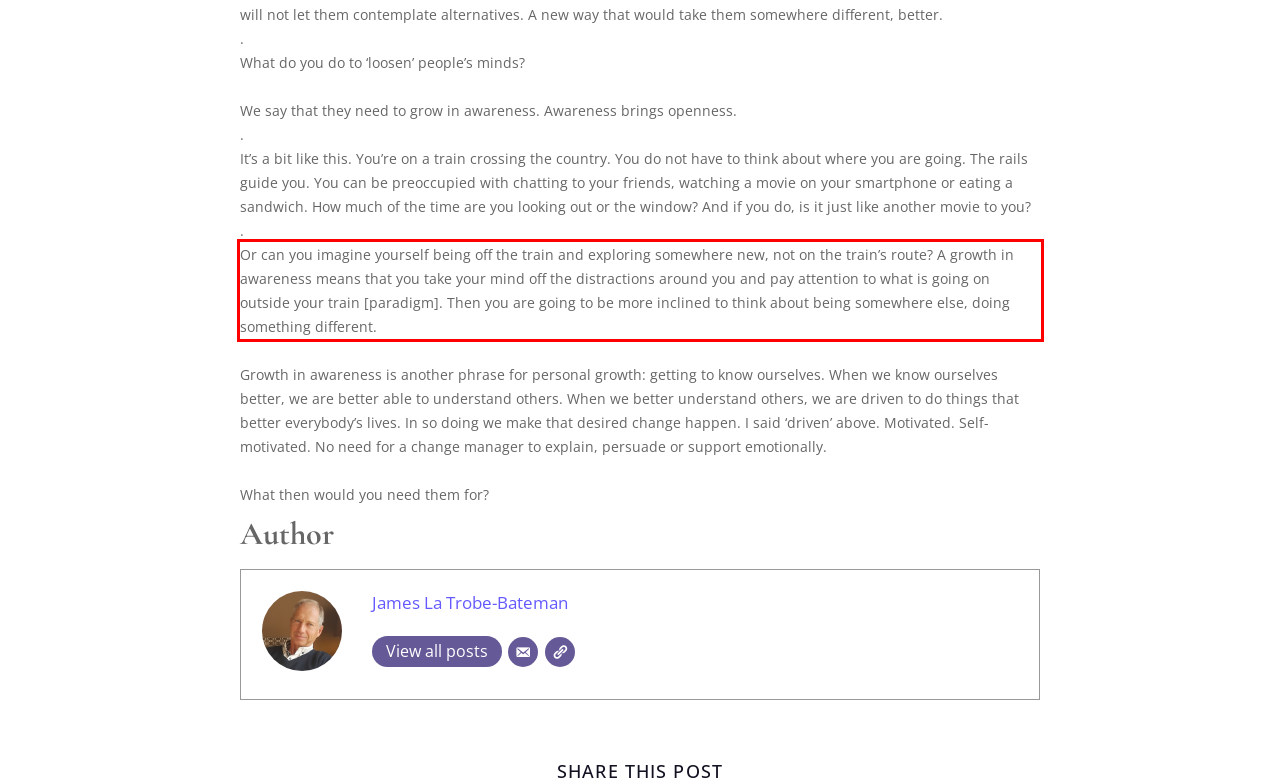You are given a webpage screenshot with a red bounding box around a UI element. Extract and generate the text inside this red bounding box.

Or can you imagine yourself being off the train and exploring somewhere new, not on the train’s route? A growth in awareness means that you take your mind off the distractions around you and pay attention to what is going on outside your train [paradigm]. Then you are going to be more inclined to think about being somewhere else, doing something different.